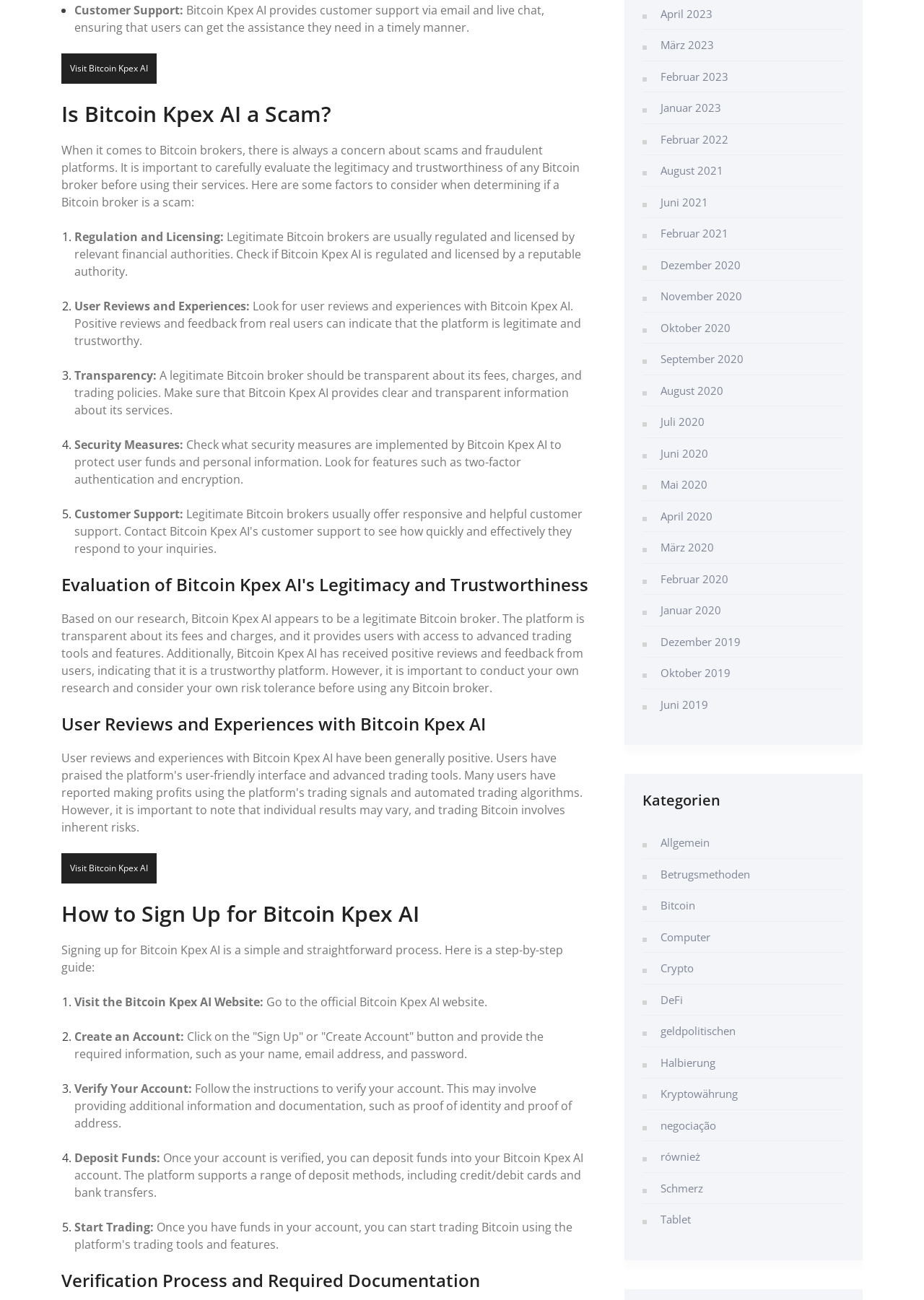Using the element description: "Kryptowährung", determine the bounding box coordinates. The coordinates should be in the format [left, top, right, bottom], with values between 0 and 1.

[0.695, 0.835, 0.888, 0.848]